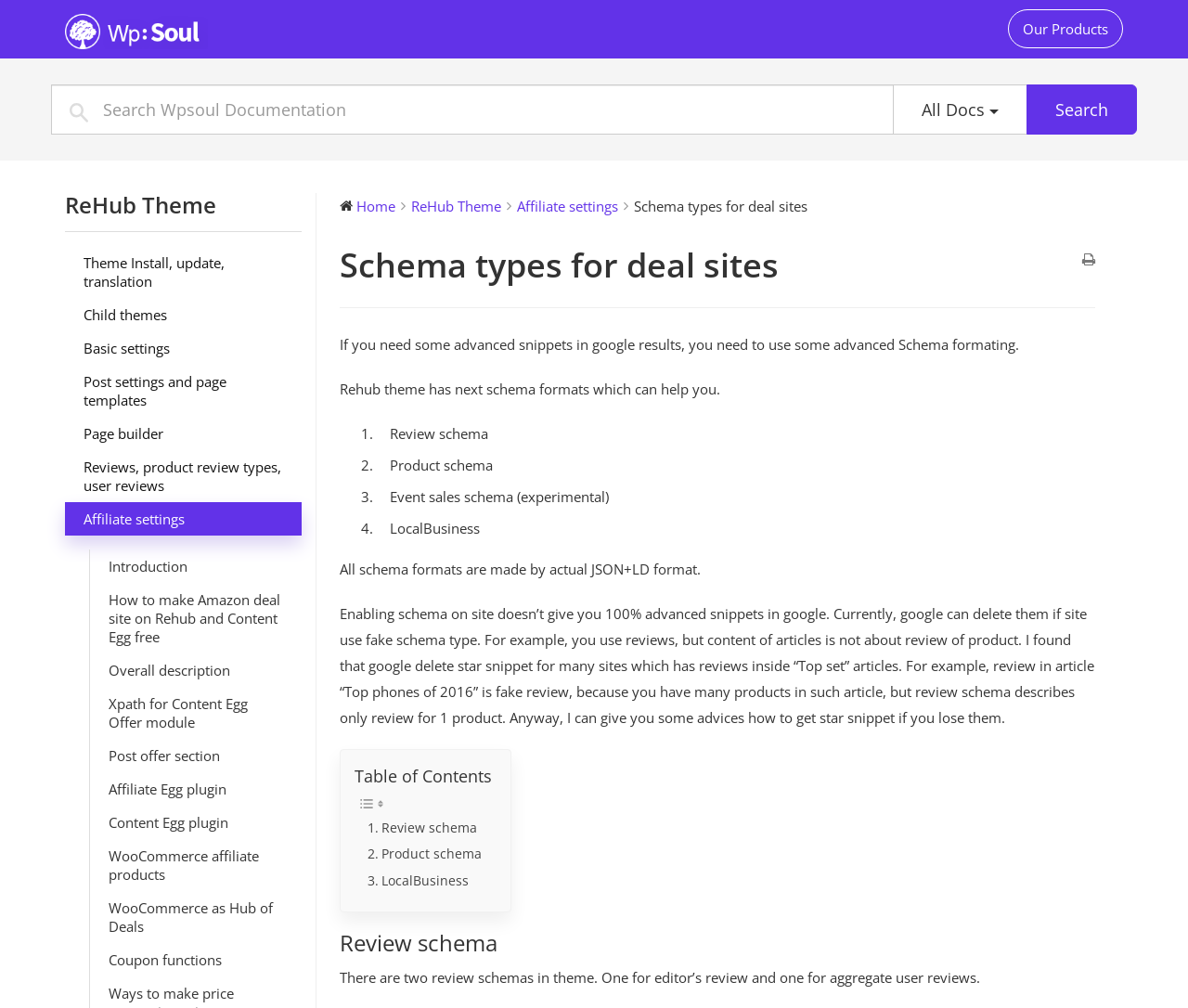Predict the bounding box coordinates of the area that should be clicked to accomplish the following instruction: "Search Wpsoul Documentation". The bounding box coordinates should consist of four float numbers between 0 and 1, i.e., [left, top, right, bottom].

[0.043, 0.084, 0.752, 0.134]